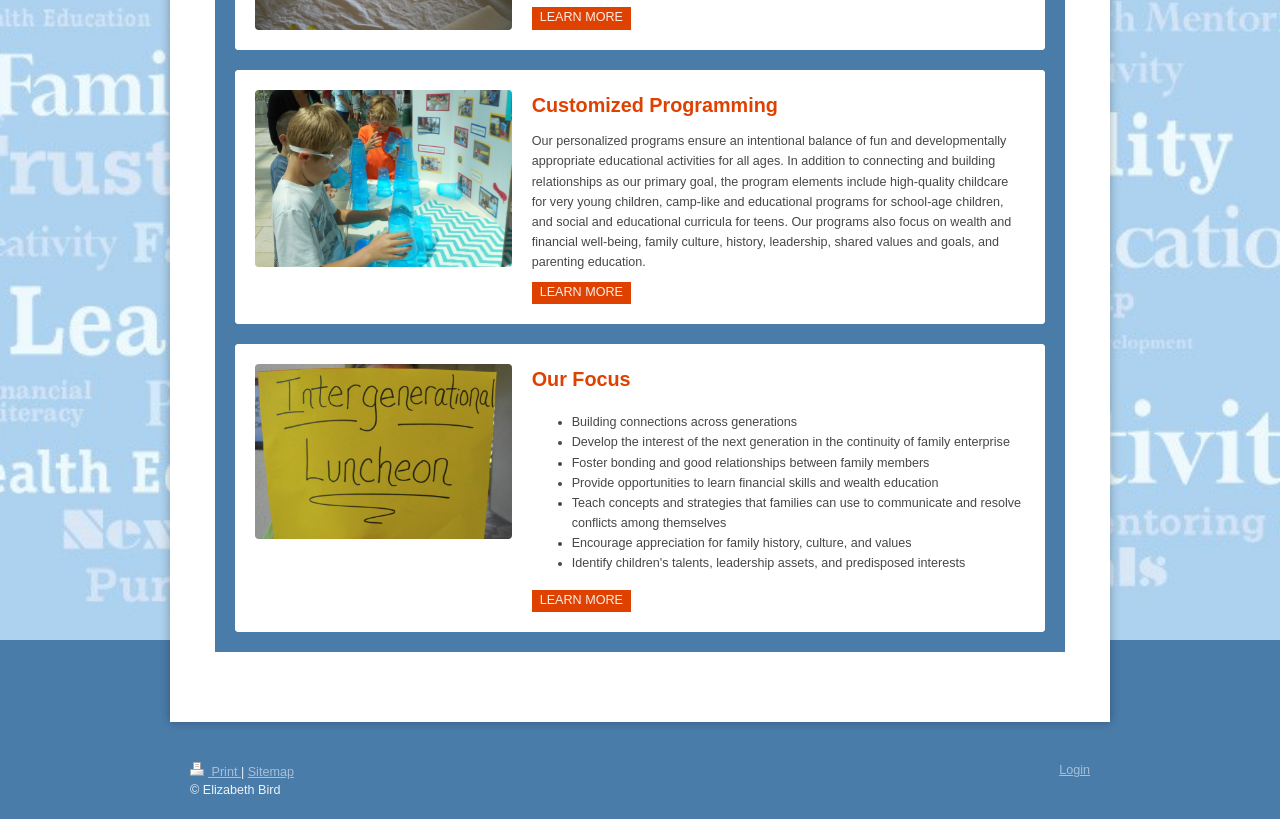Given the following UI element description: "Sitemap", find the bounding box coordinates in the webpage screenshot.

[0.194, 0.934, 0.23, 0.951]